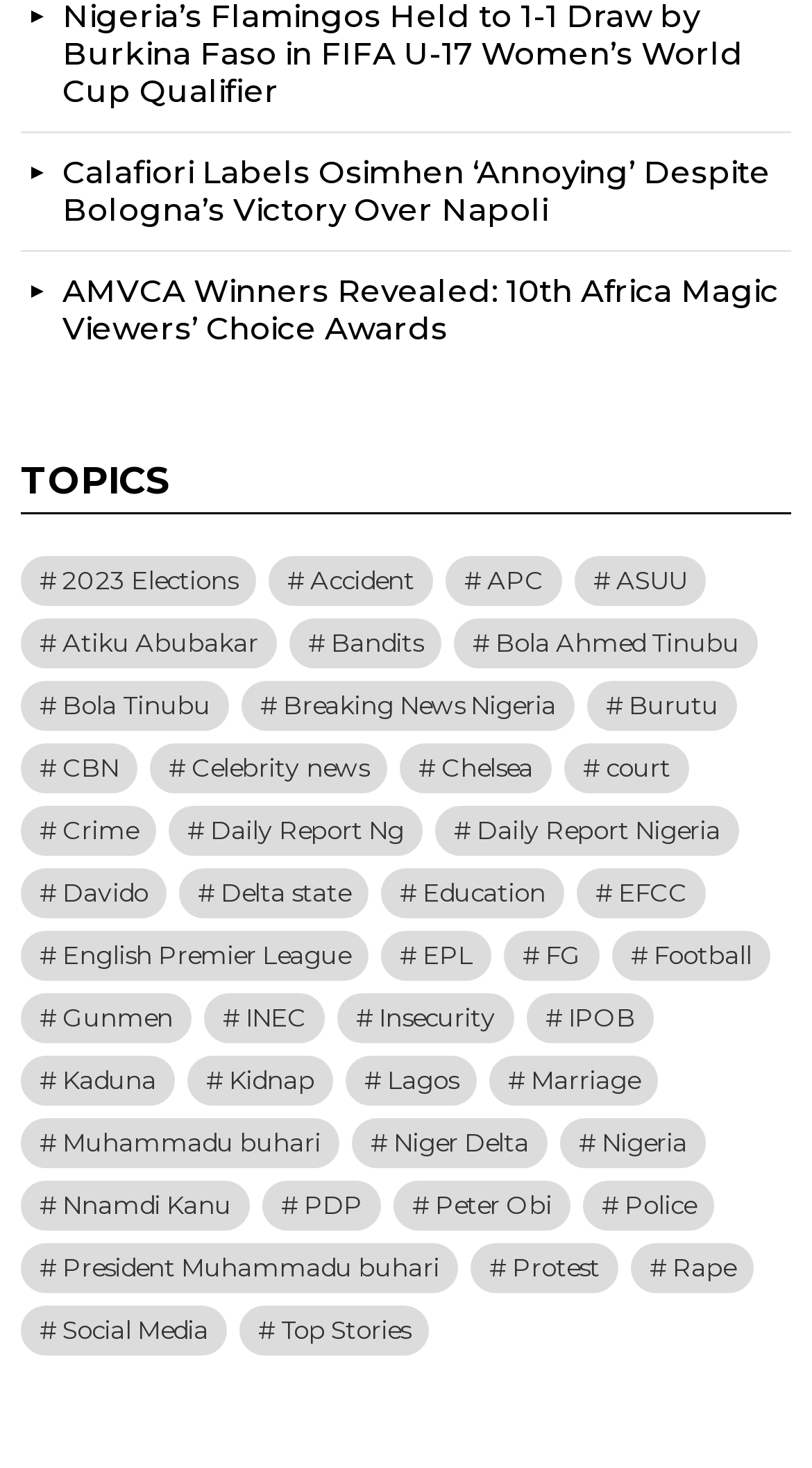Identify the bounding box coordinates of the clickable region to carry out the given instruction: "Check out Breaking News Nigeria".

[0.297, 0.464, 0.708, 0.498]